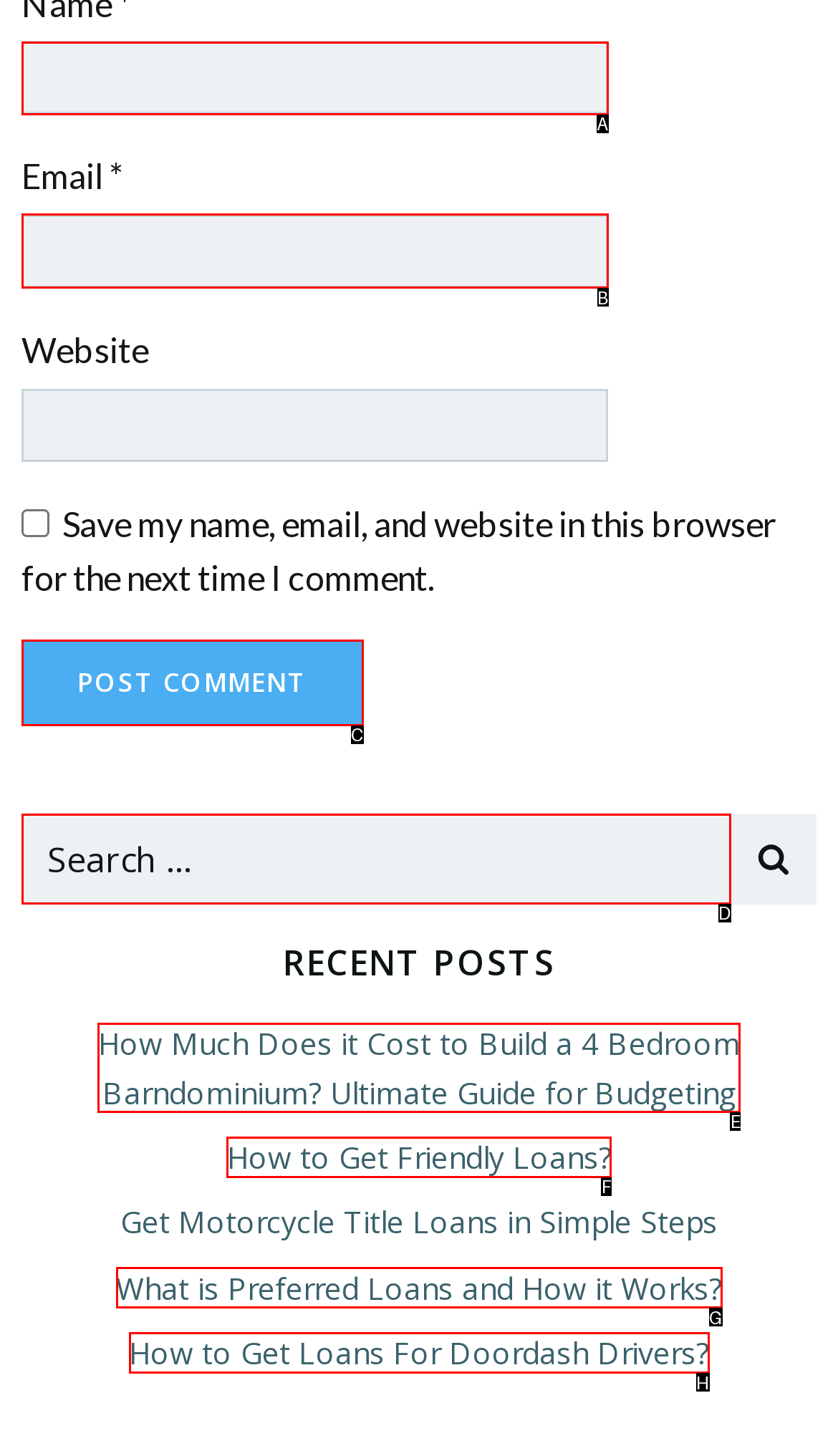Indicate the UI element to click to perform the task: Input your email. Reply with the letter corresponding to the chosen element.

B